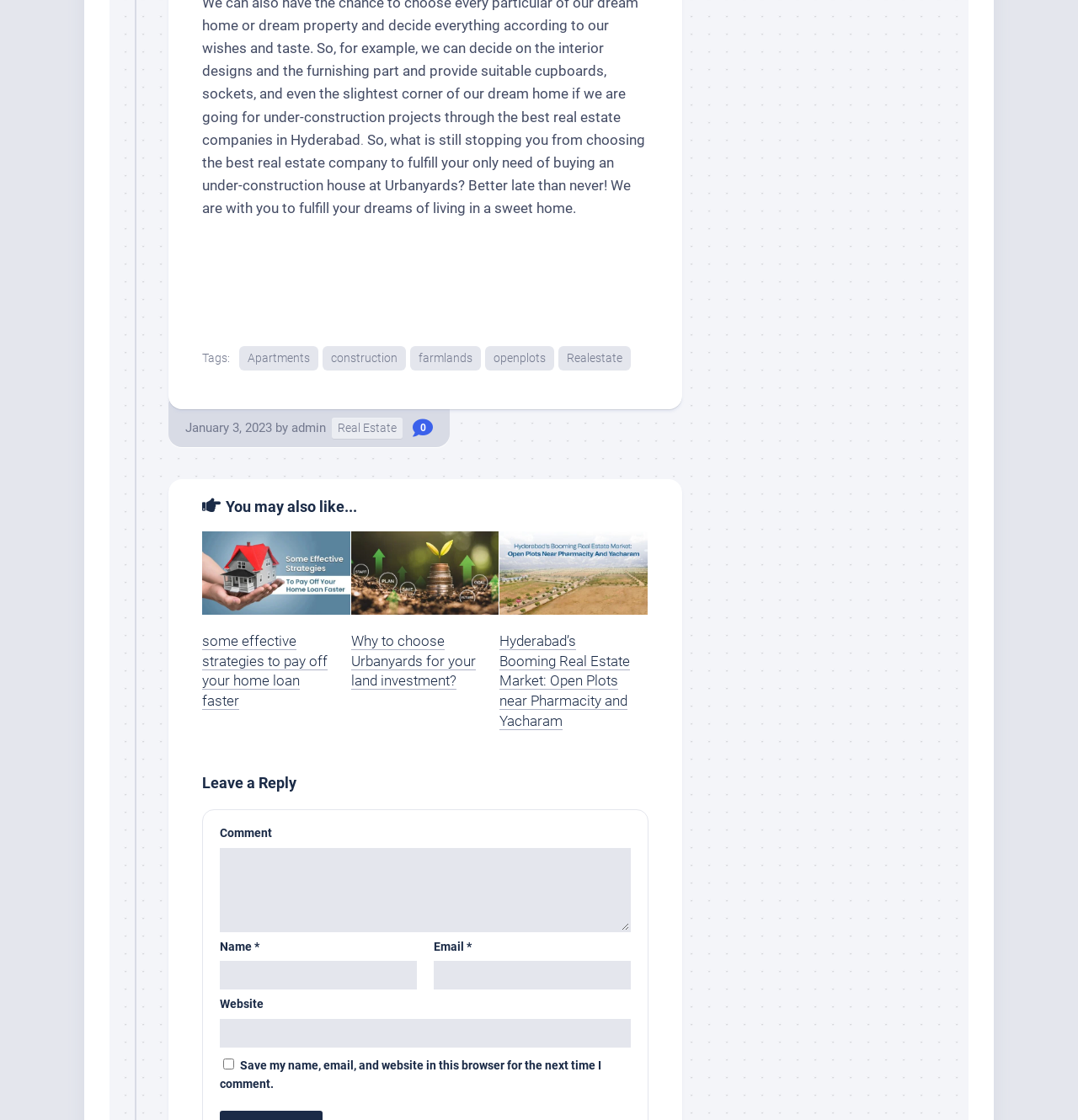Specify the bounding box coordinates of the area to click in order to execute this command: 'Click on the 'Apartments' link'. The coordinates should consist of four float numbers ranging from 0 to 1, and should be formatted as [left, top, right, bottom].

[0.222, 0.309, 0.295, 0.331]